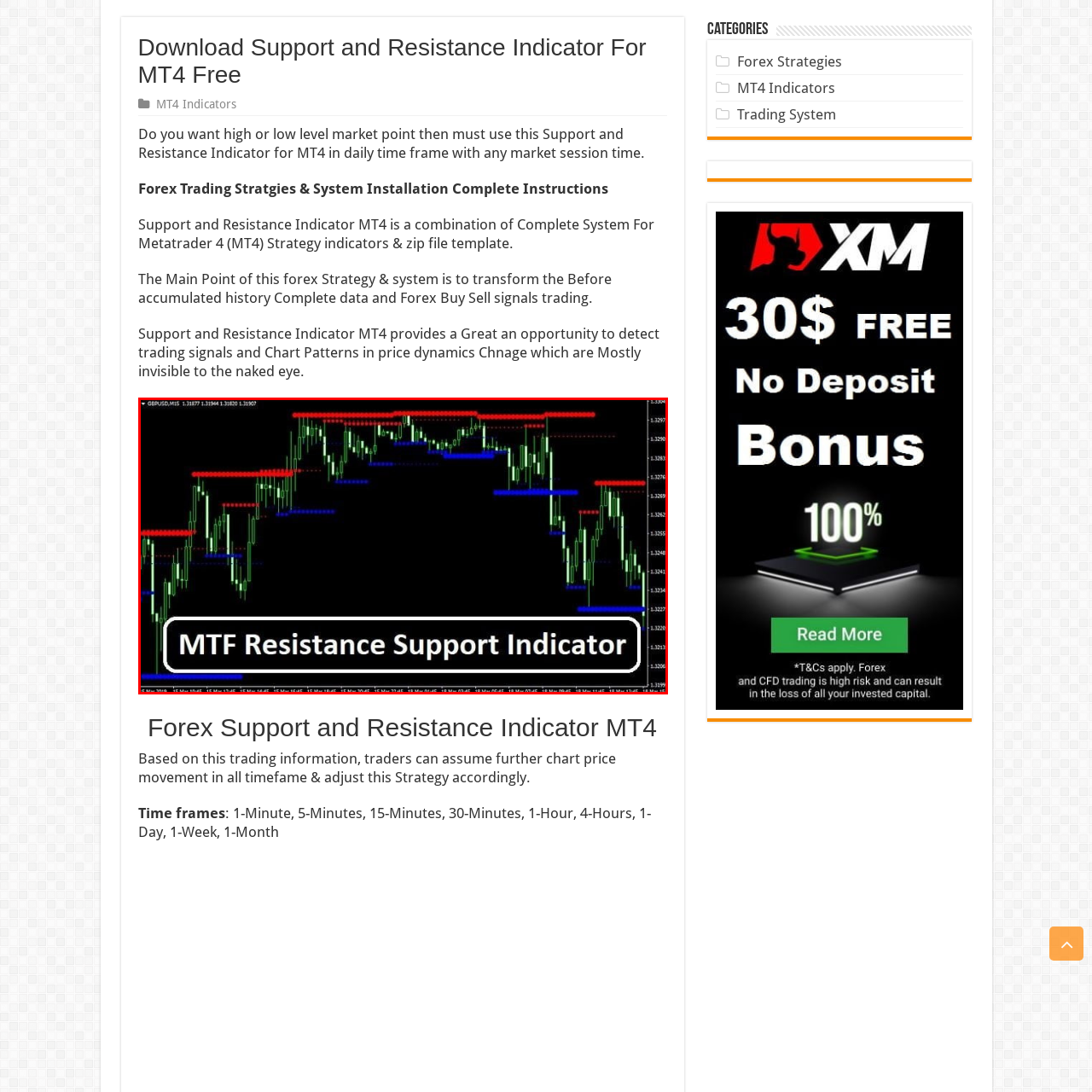What is the purpose of the MTF Resistance Support Indicator?  
Please examine the image enclosed within the red bounding box and provide a thorough answer based on what you observe in the image.

The bold text in the foreground of the chart reads 'MTF Resistance Support Indicator', emphasizing the tool's purpose of aiding traders in identifying actionable market trends, which is further explained in the caption as analyzing price dynamics and strategizing effectively based on historical data and identified patterns.